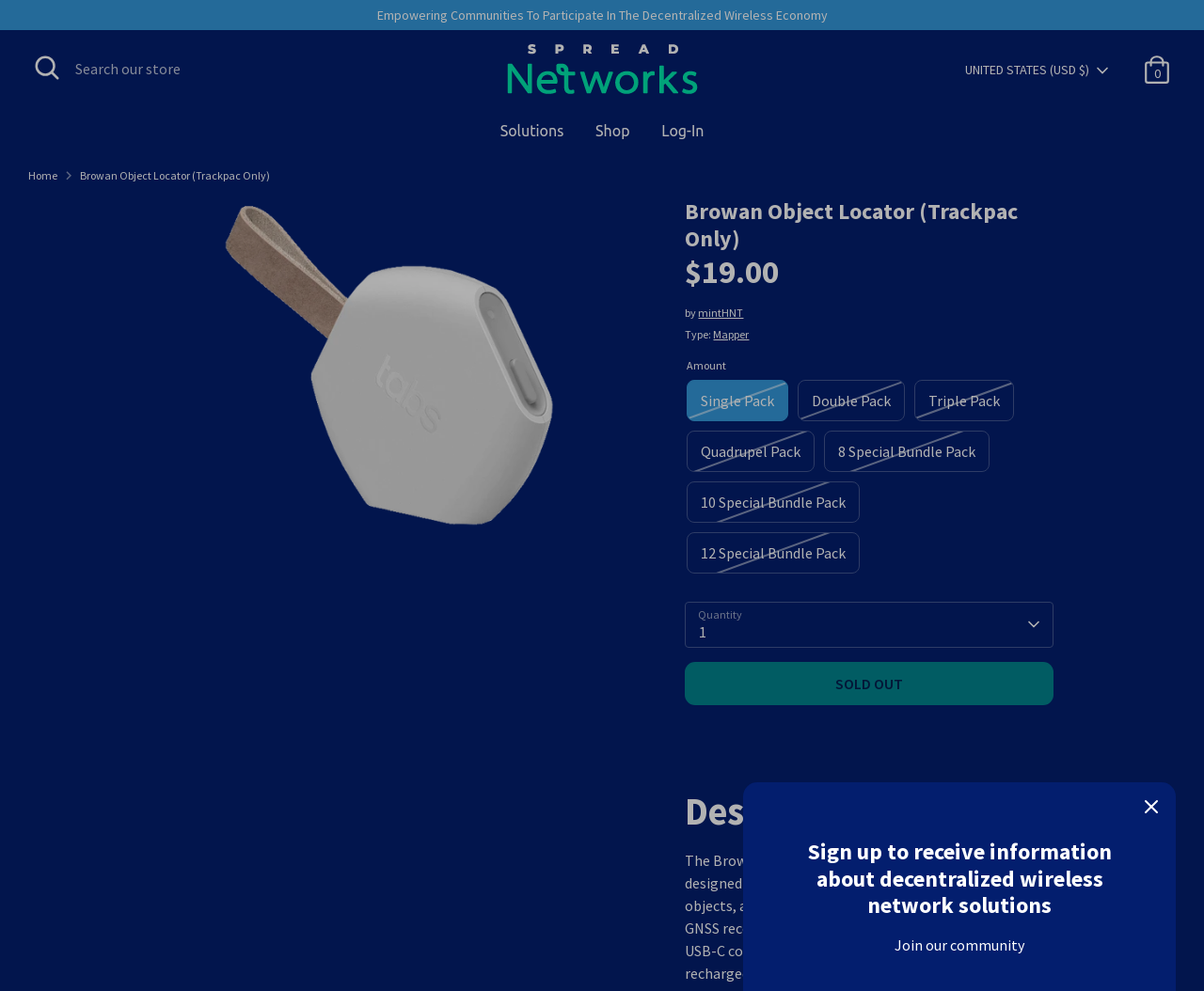Use a single word or phrase to answer the question:
What is the status of the 'SOLD OUT' button?

Disabled